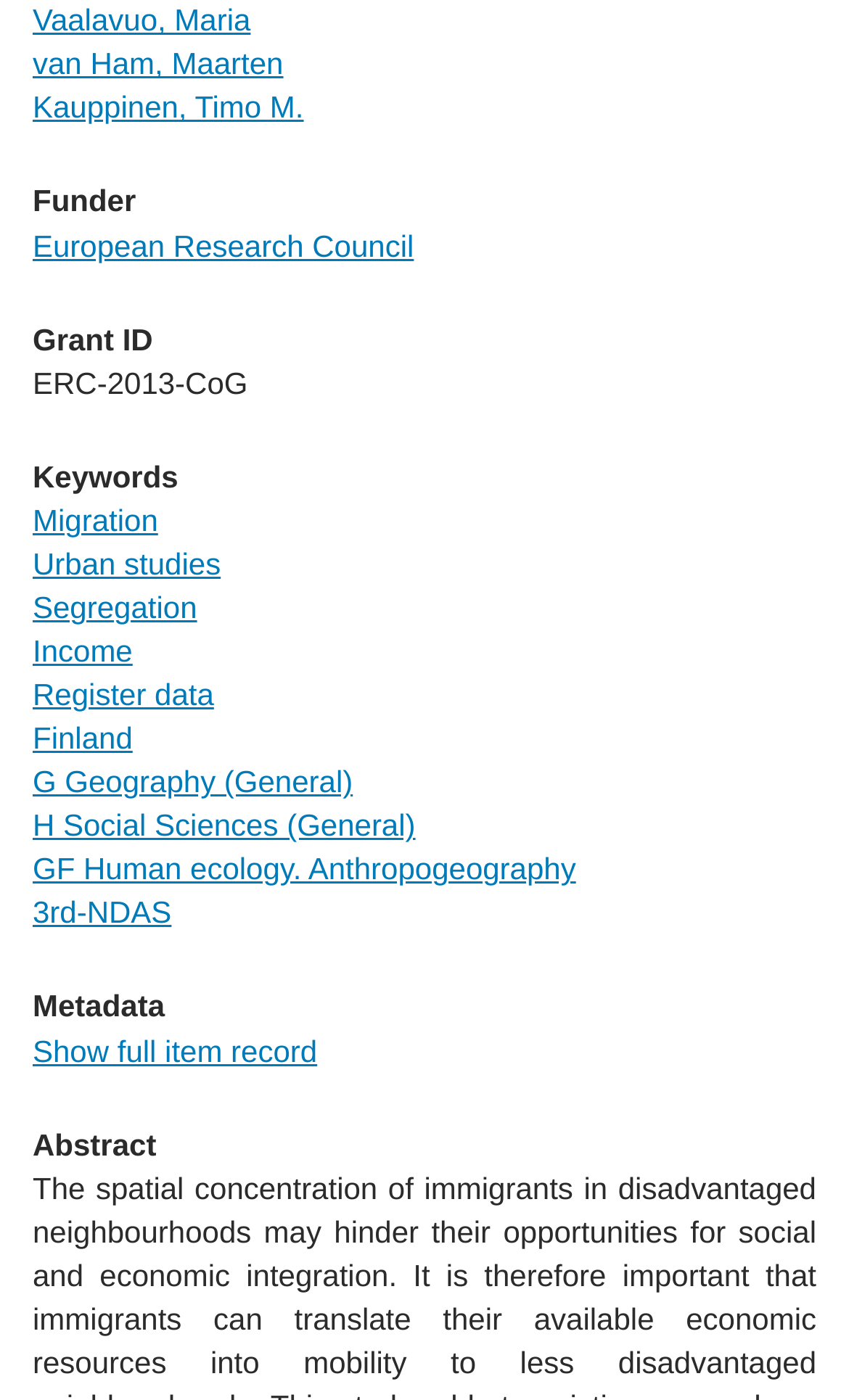Please find the bounding box for the UI element described by: "Segregation".

[0.038, 0.422, 0.232, 0.447]